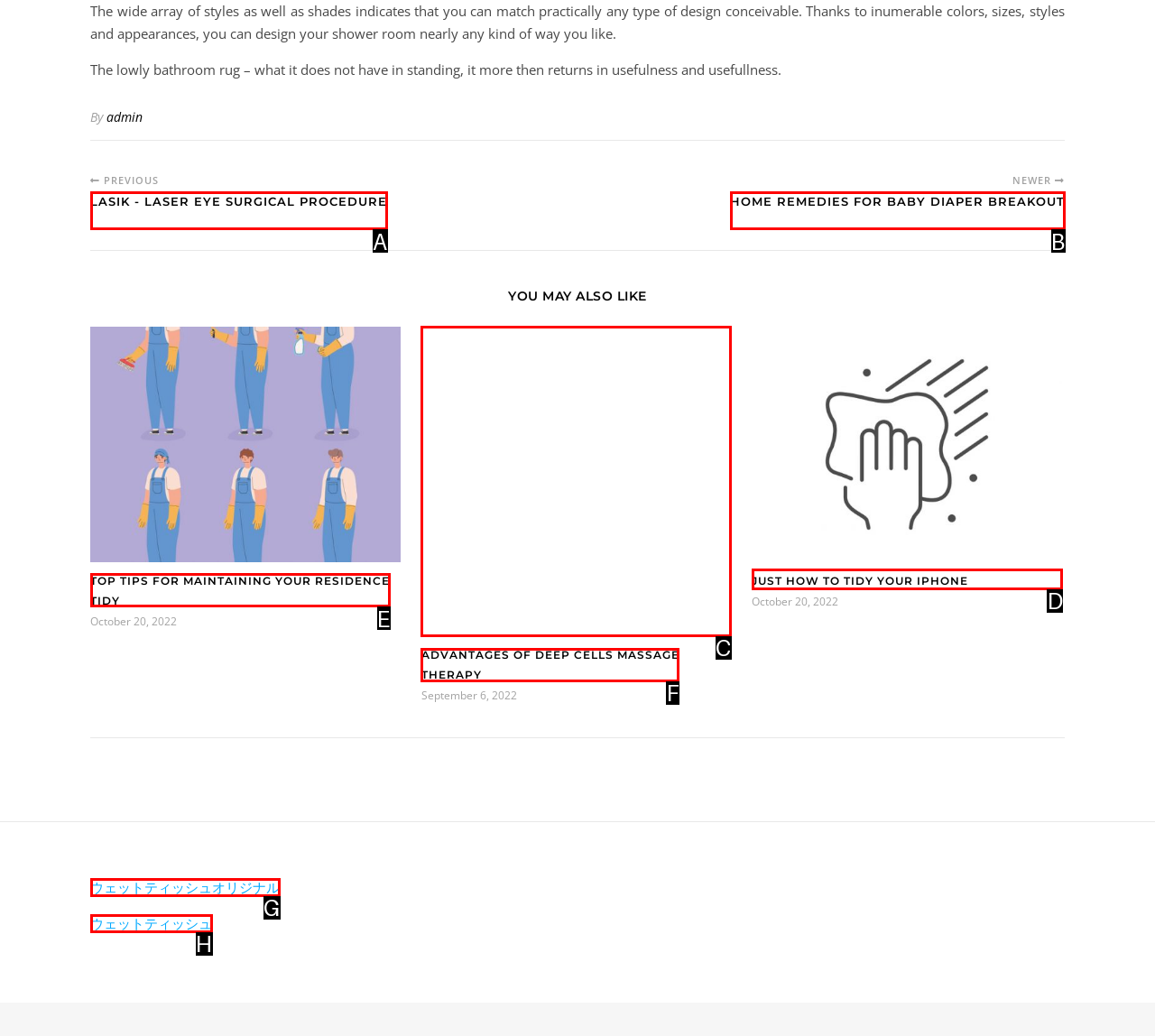Given the task: View the post about JUST HOW TO TIDY YOUR IPHONE, tell me which HTML element to click on.
Answer with the letter of the correct option from the given choices.

D